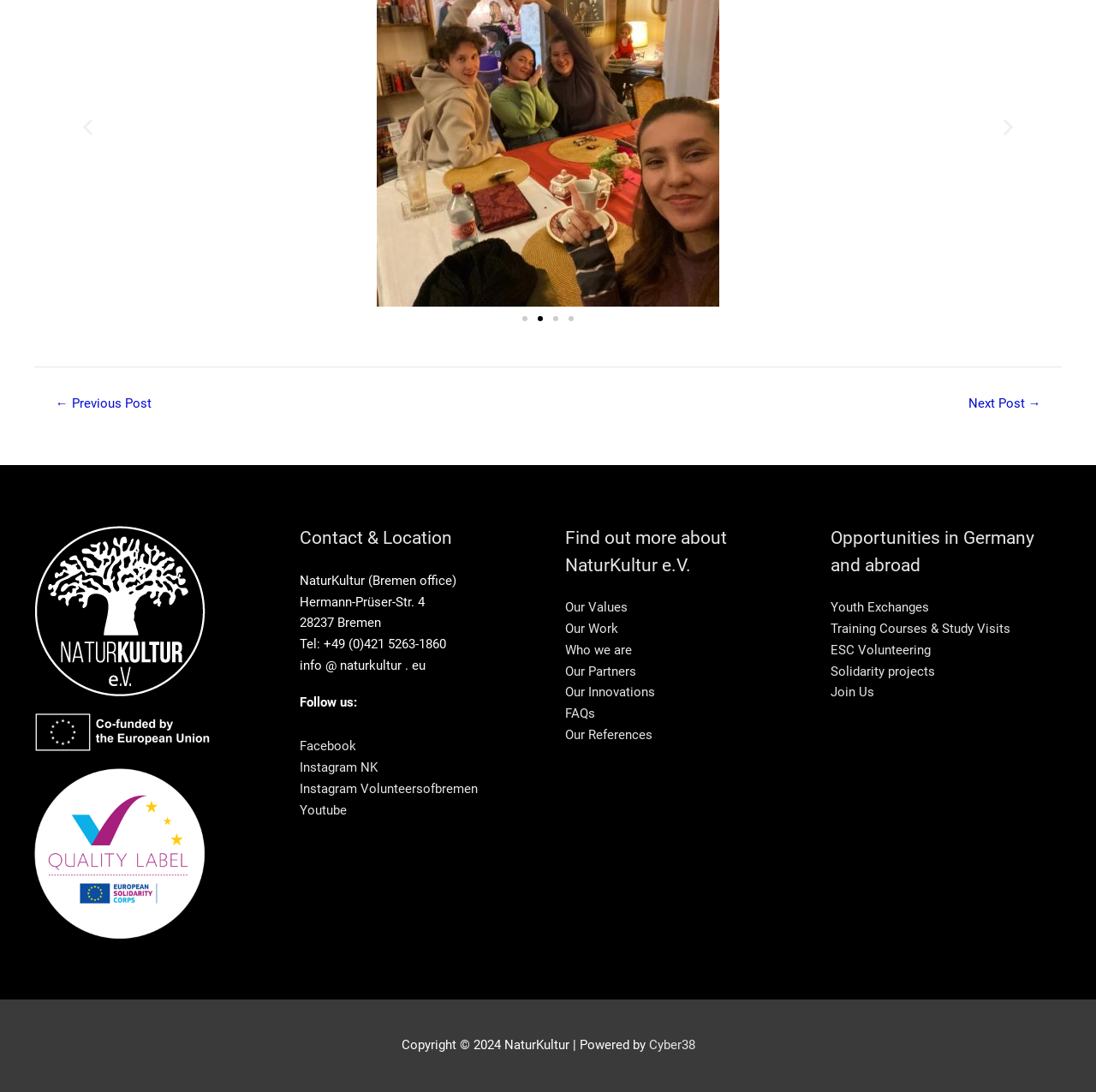What is the address of NaturKultur's Bremen office?
Using the visual information from the image, give a one-word or short-phrase answer.

Hermann-Prüser-Str. 4, 28237 Bremen